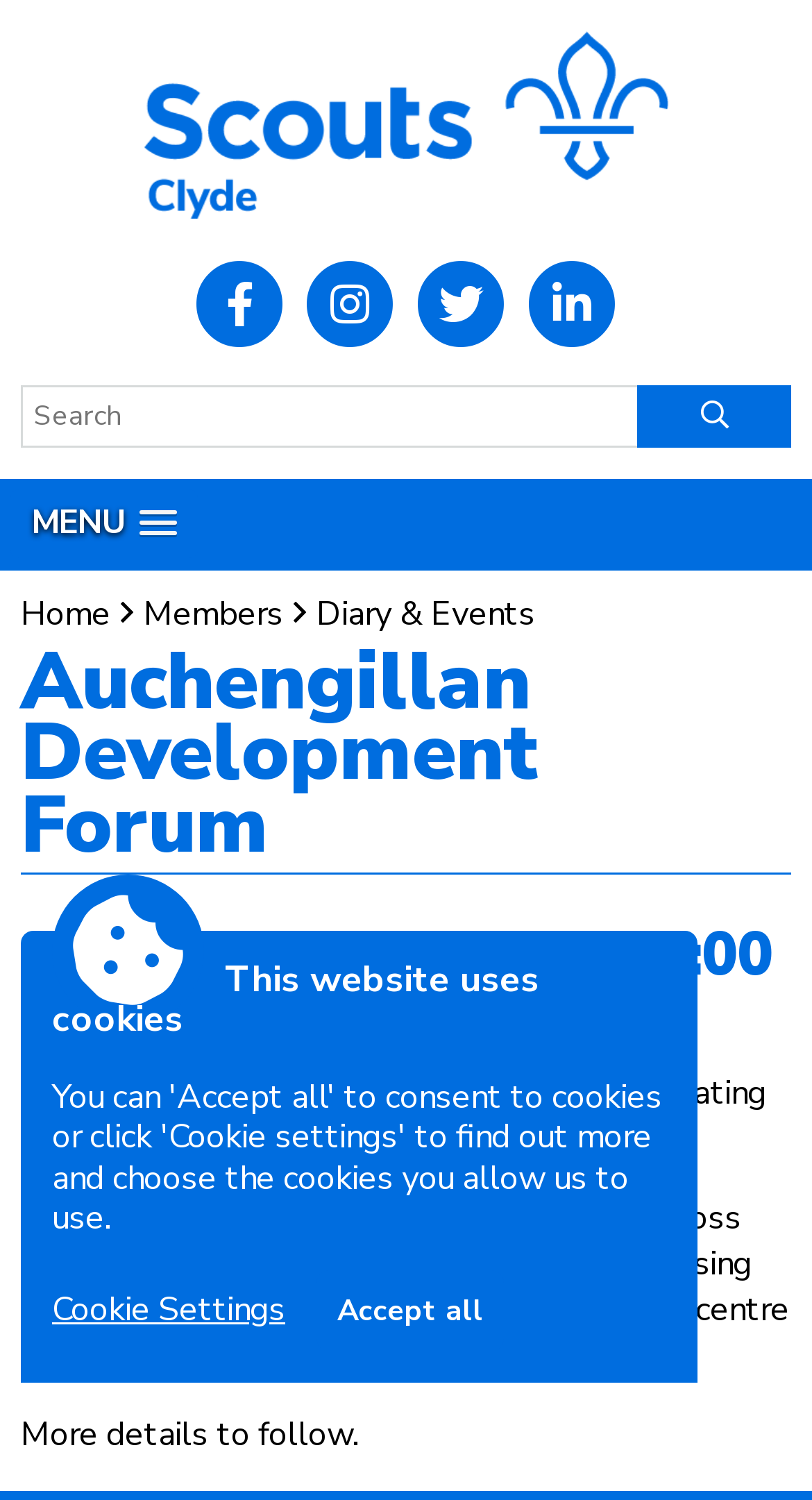Please identify the bounding box coordinates of where to click in order to follow the instruction: "View World Cup news".

None